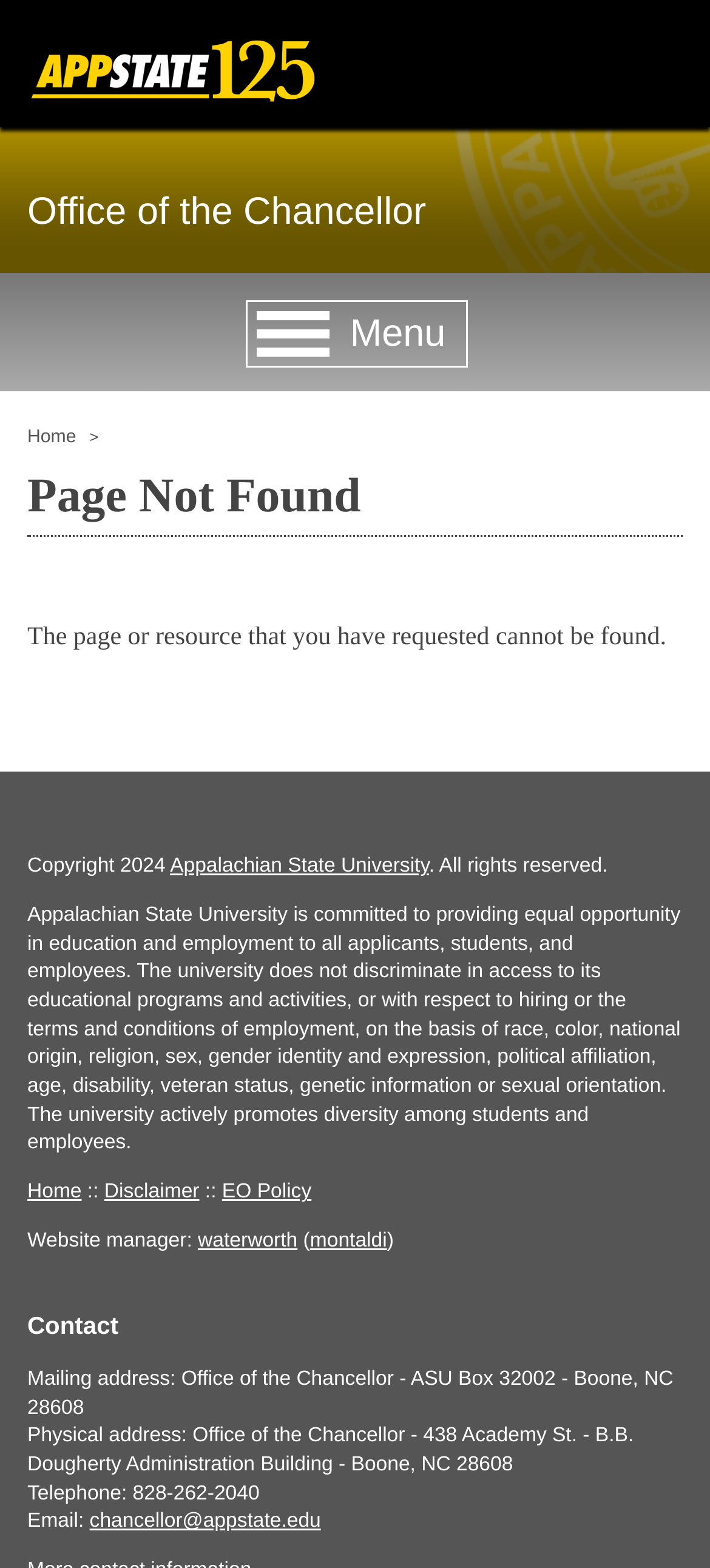For the element described, predict the bounding box coordinates as (top-left x, top-left y, bottom-right x, bottom-right y). All values should be between 0 and 1. Element description: montaldi

[0.437, 0.785, 0.545, 0.799]